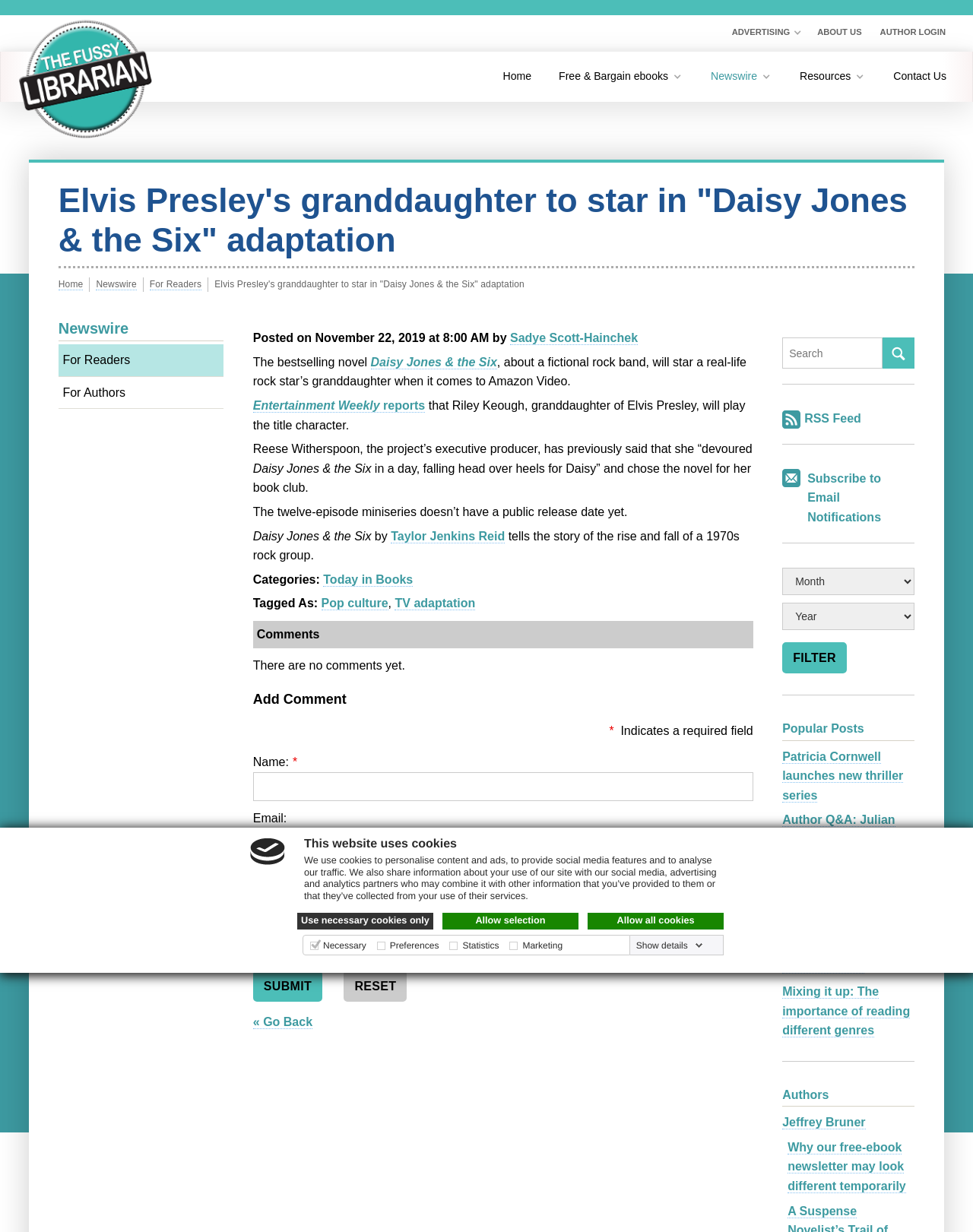Identify the title of the webpage and provide its text content.

Elvis Presley's granddaughter to star in "Daisy Jones & the Six" adaptation